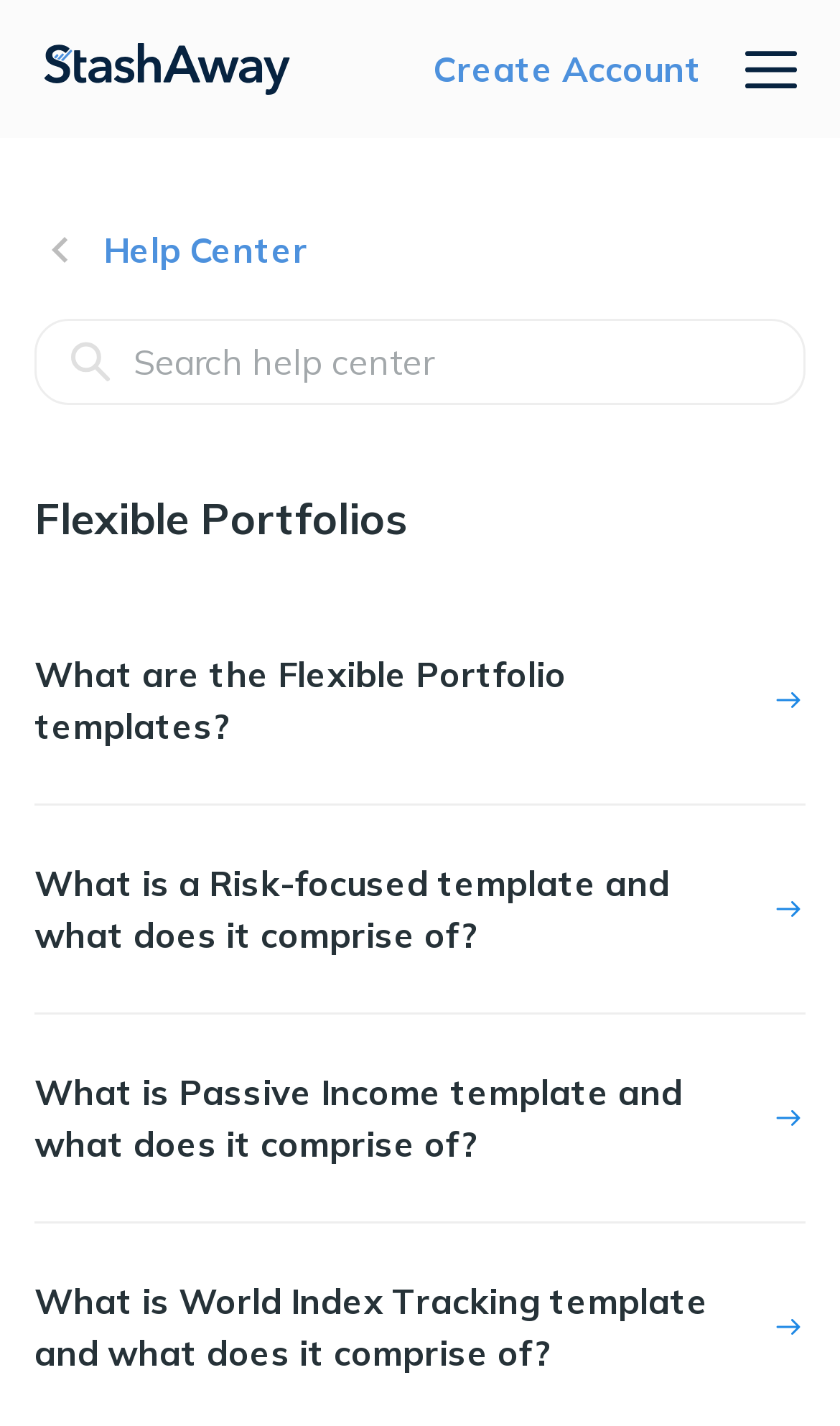How many links are available under the header?
Answer with a single word or phrase by referring to the visual content.

3